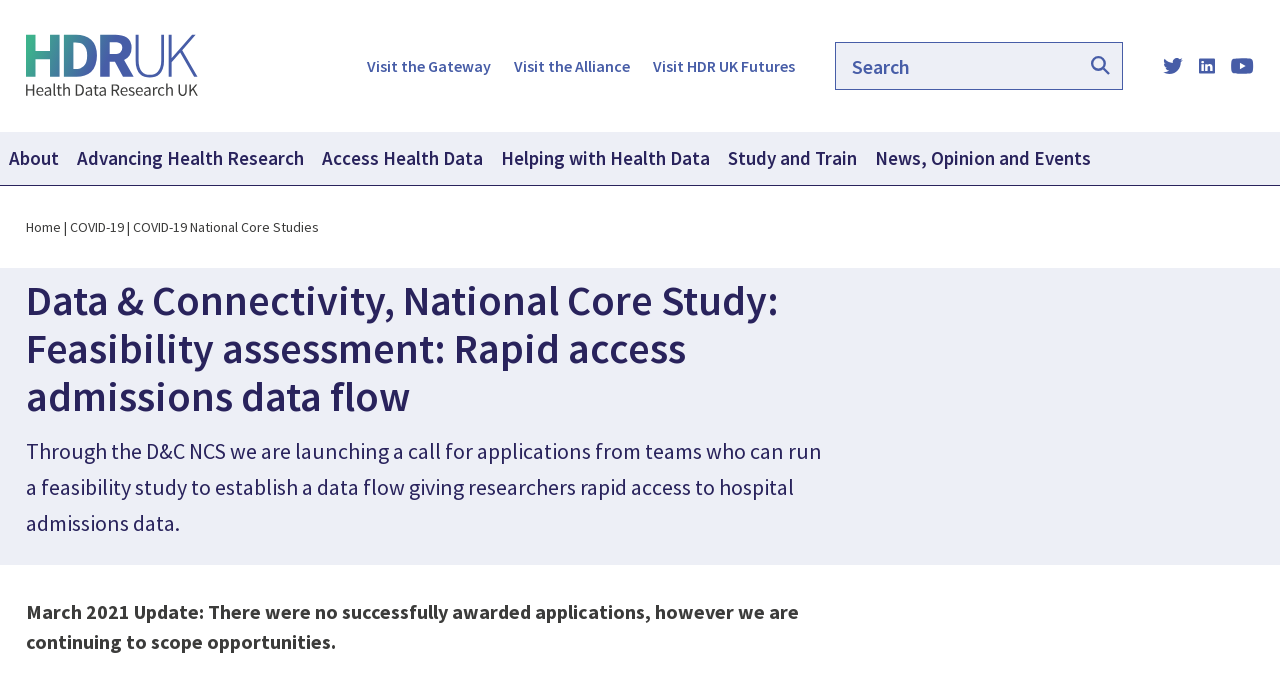From the given element description: "About", find the bounding box for the UI element. Provide the coordinates as four float numbers between 0 and 1, in the order [left, top, right, bottom].

[0.0, 0.195, 0.053, 0.273]